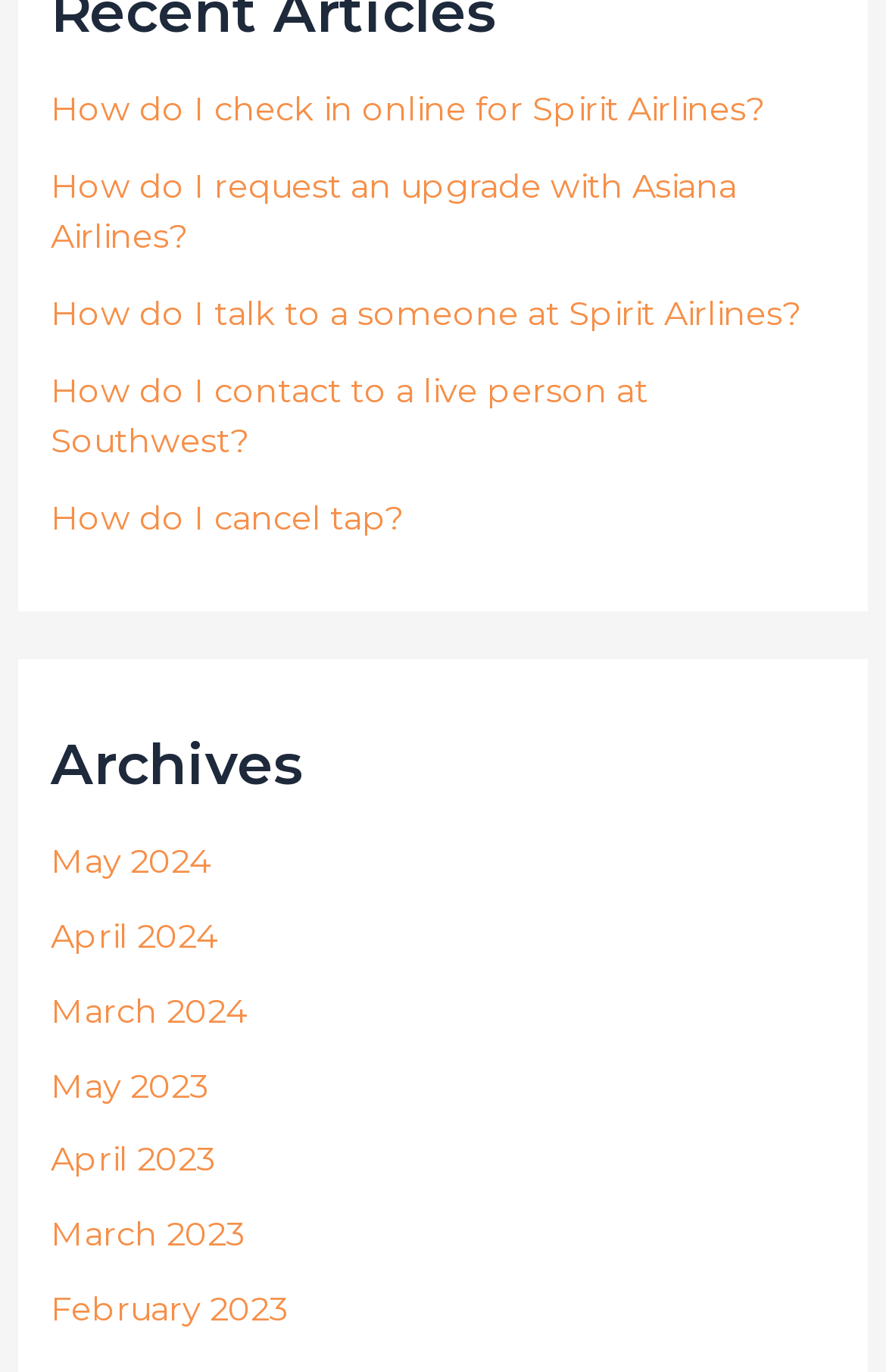Locate the bounding box coordinates of the element that should be clicked to fulfill the instruction: "View archives".

[0.058, 0.529, 0.942, 0.583]